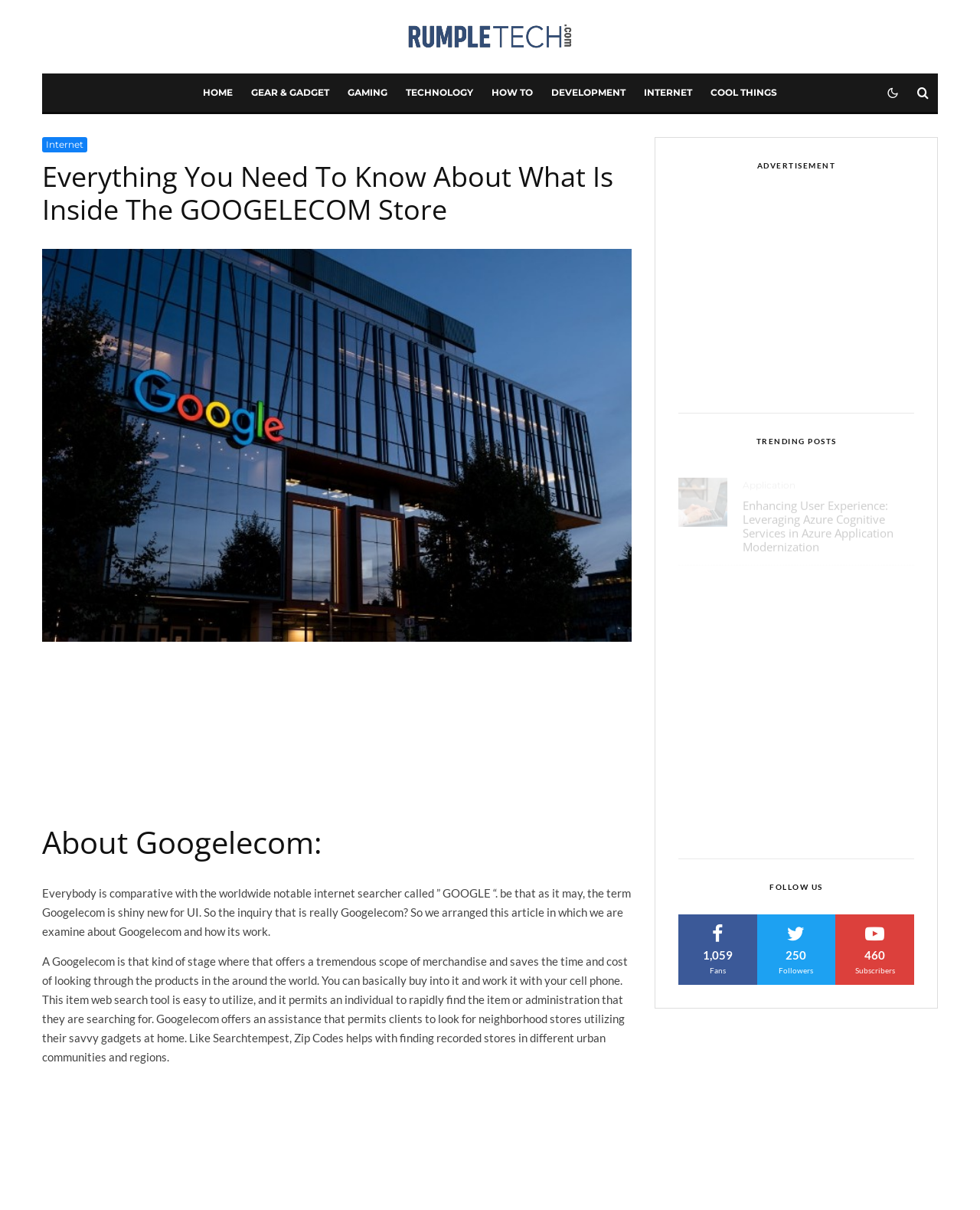Pinpoint the bounding box coordinates of the clickable element needed to complete the instruction: "Click on GEAR & GADGET". The coordinates should be provided as four float numbers between 0 and 1: [left, top, right, bottom].

[0.247, 0.061, 0.345, 0.092]